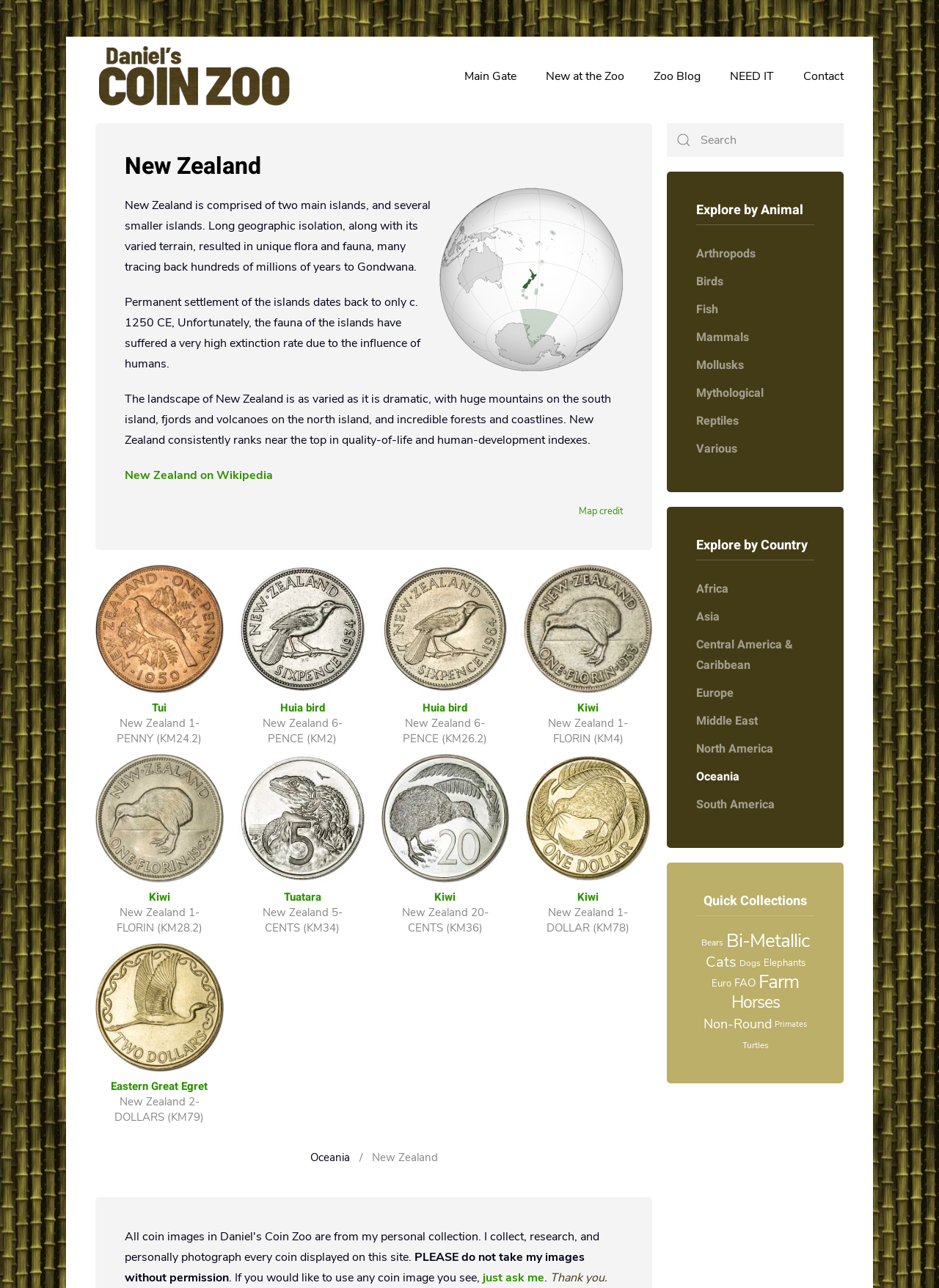Using the webpage screenshot and the element description Kiwi New Zealand 20-CENTS (KM36), determine the bounding box coordinates. Specify the coordinates in the format (top-left x, top-left y, bottom-right x, bottom-right y) with values ranging from 0 to 1.

[0.406, 0.586, 0.542, 0.732]